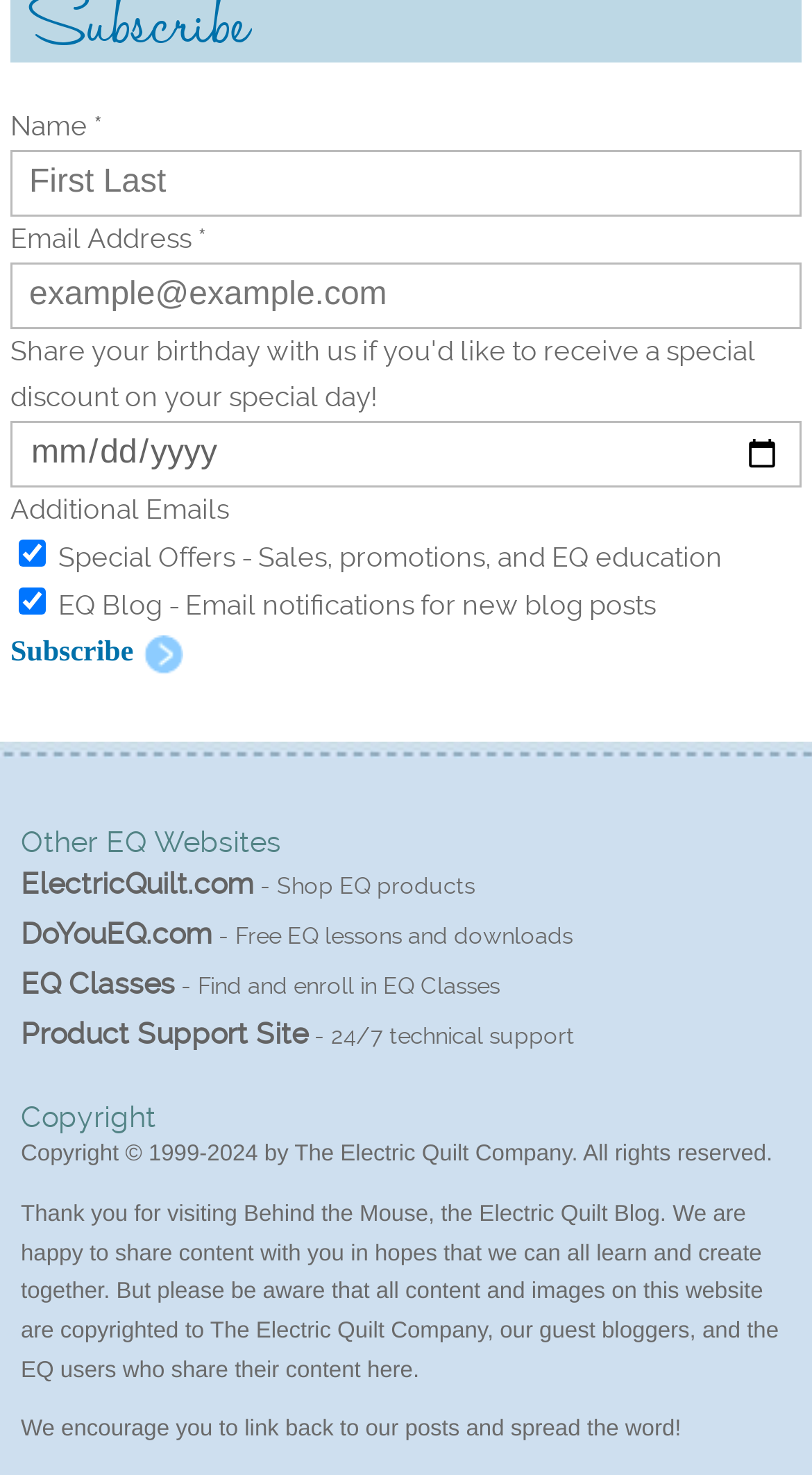What is the name of the company that owns the copyright of the website?
Using the visual information from the image, give a one-word or short-phrase answer.

The Electric Quilt Company